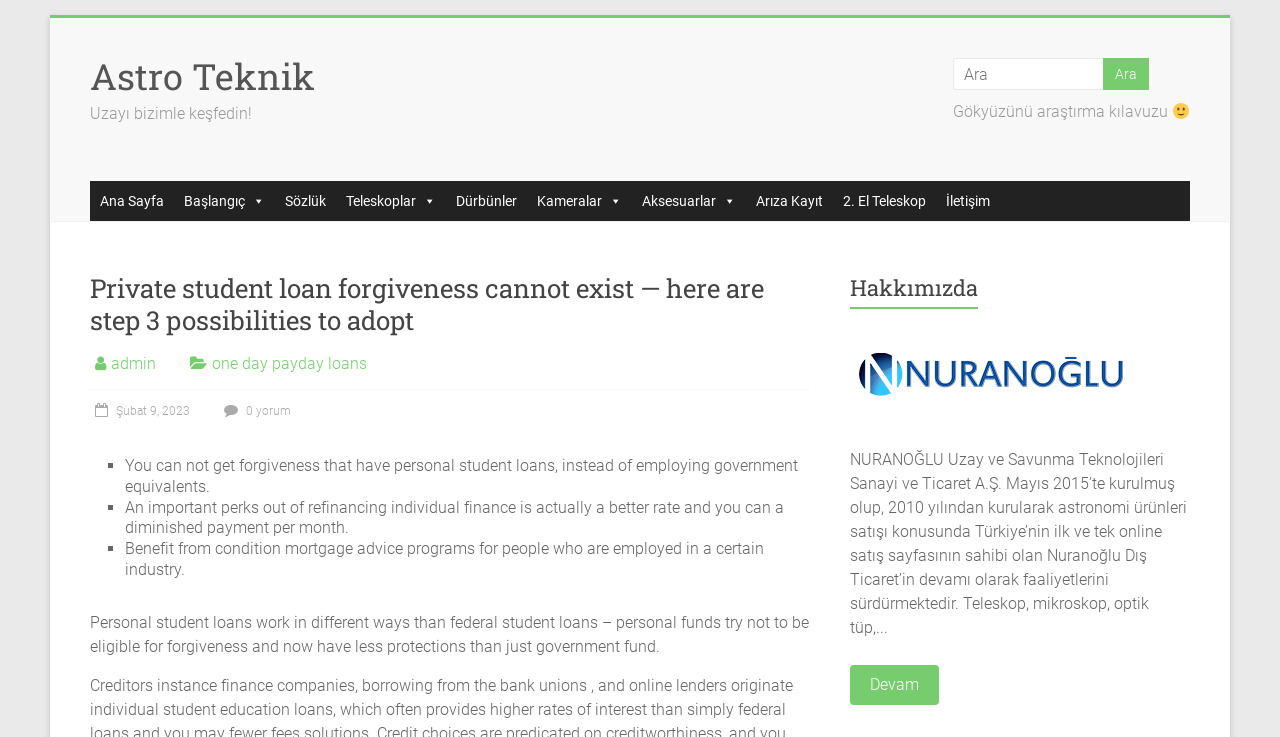Answer the question briefly using a single word or phrase: 
What is the name of the company mentioned in the 'Hakkımızda' section?

NURANOĞLU Uzay ve Savunma Teknolojileri Sanayi ve Ticaret A.Ş.